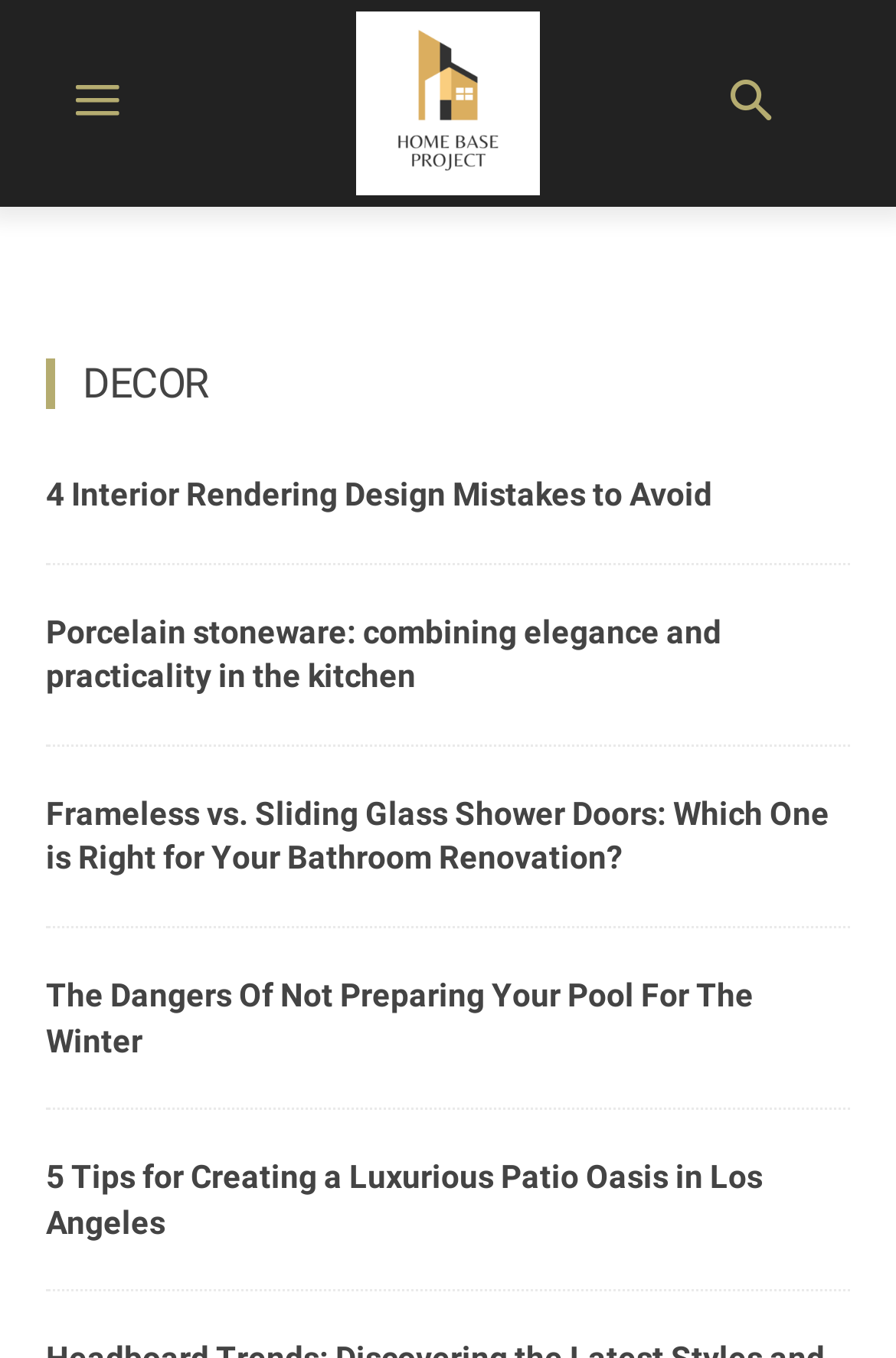Please provide a short answer using a single word or phrase for the question:
What is the purpose of the button on the top-right corner?

Search